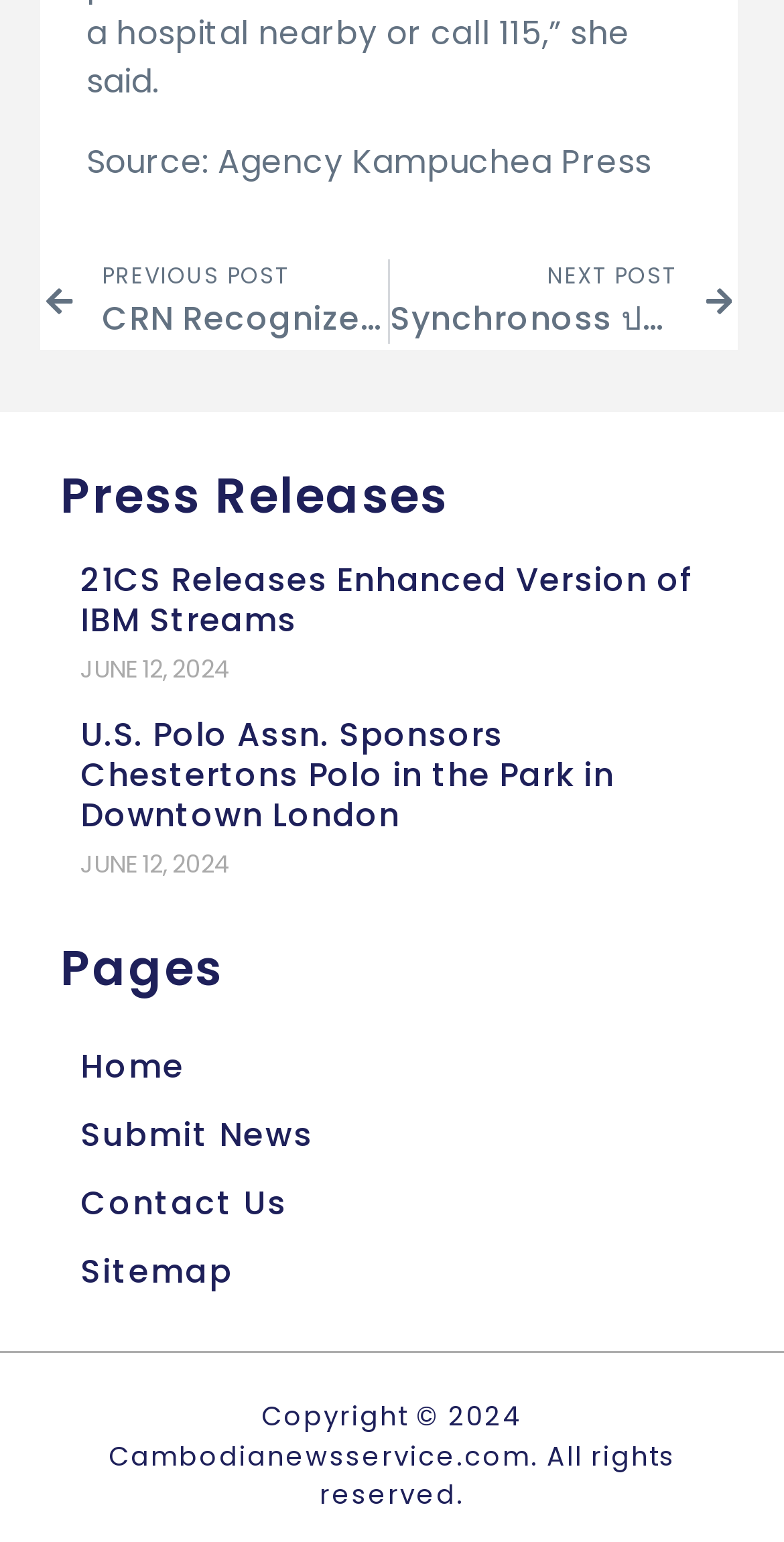Can you find the bounding box coordinates for the element that needs to be clicked to execute this instruction: "read press release about 21CS Releases Enhanced Version of IBM Streams"? The coordinates should be given as four float numbers between 0 and 1, i.e., [left, top, right, bottom].

[0.103, 0.362, 0.884, 0.418]